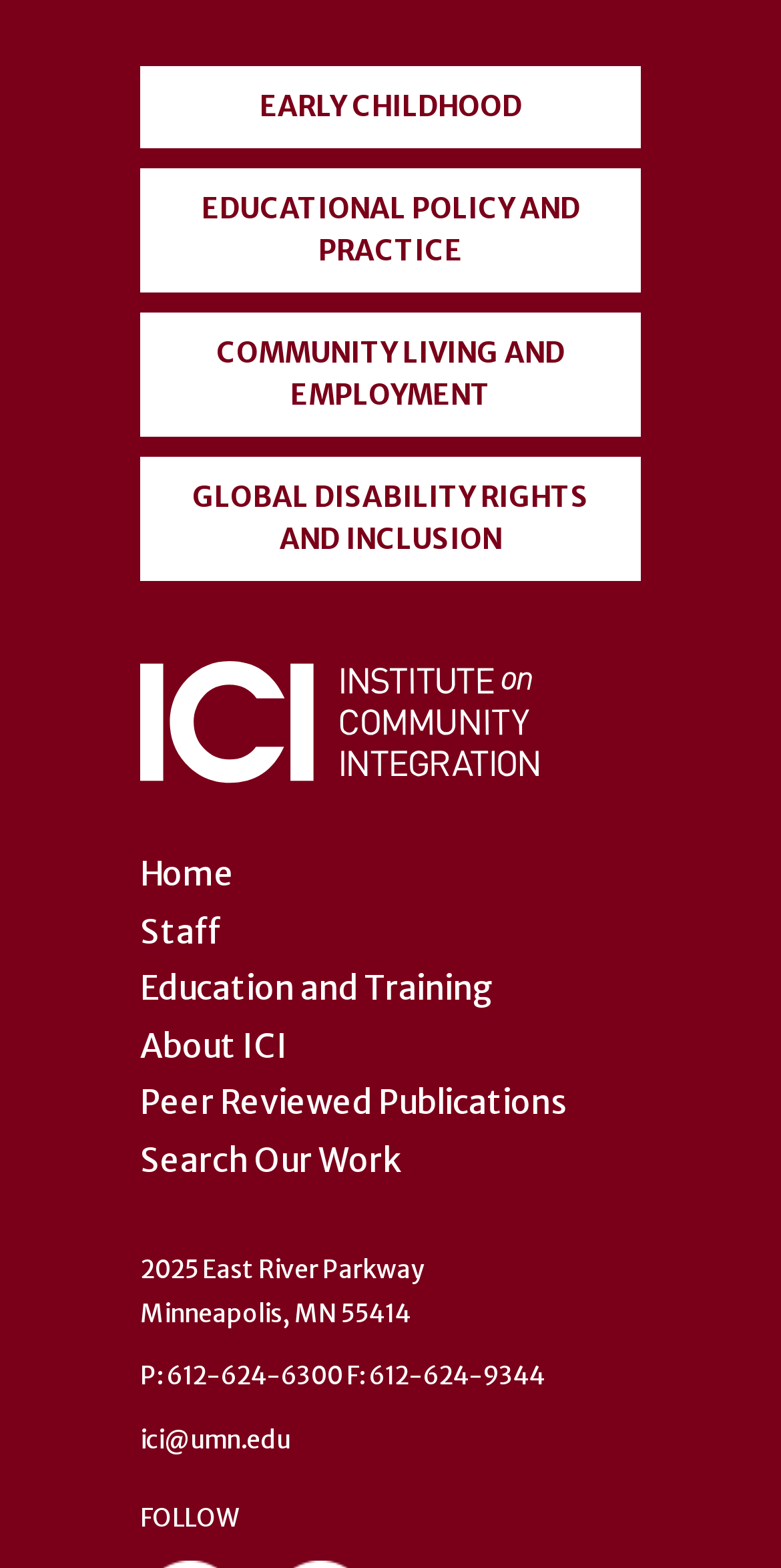Using the provided description: "Home", find the bounding box coordinates of the corresponding UI element. The output should be four float numbers between 0 and 1, in the format [left, top, right, bottom].

[0.179, 0.545, 0.3, 0.57]